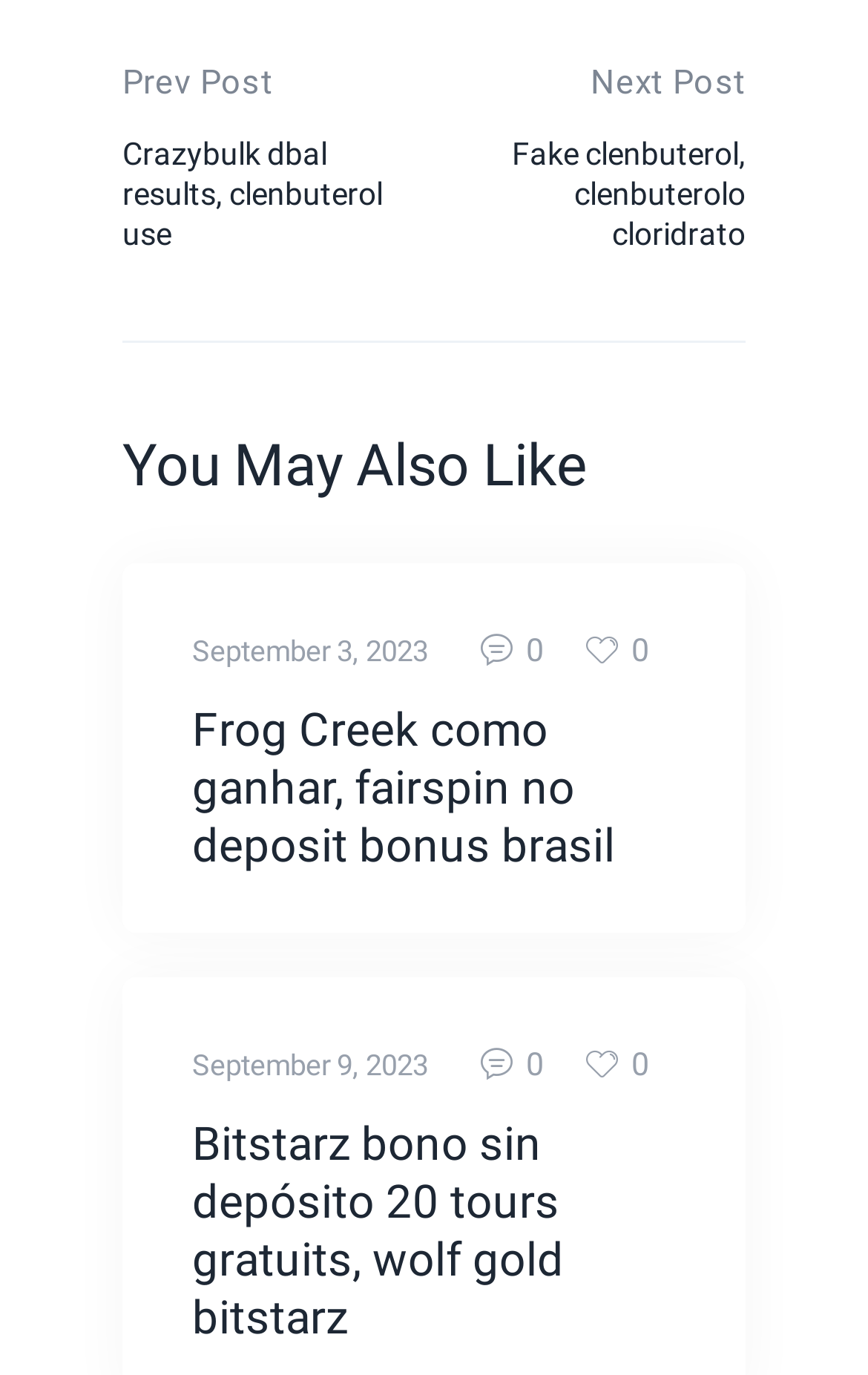Determine the bounding box coordinates for the element that should be clicked to follow this instruction: "Check the post on September 3, 2023". The coordinates should be given as four float numbers between 0 and 1, in the format [left, top, right, bottom].

[0.221, 0.462, 0.493, 0.486]